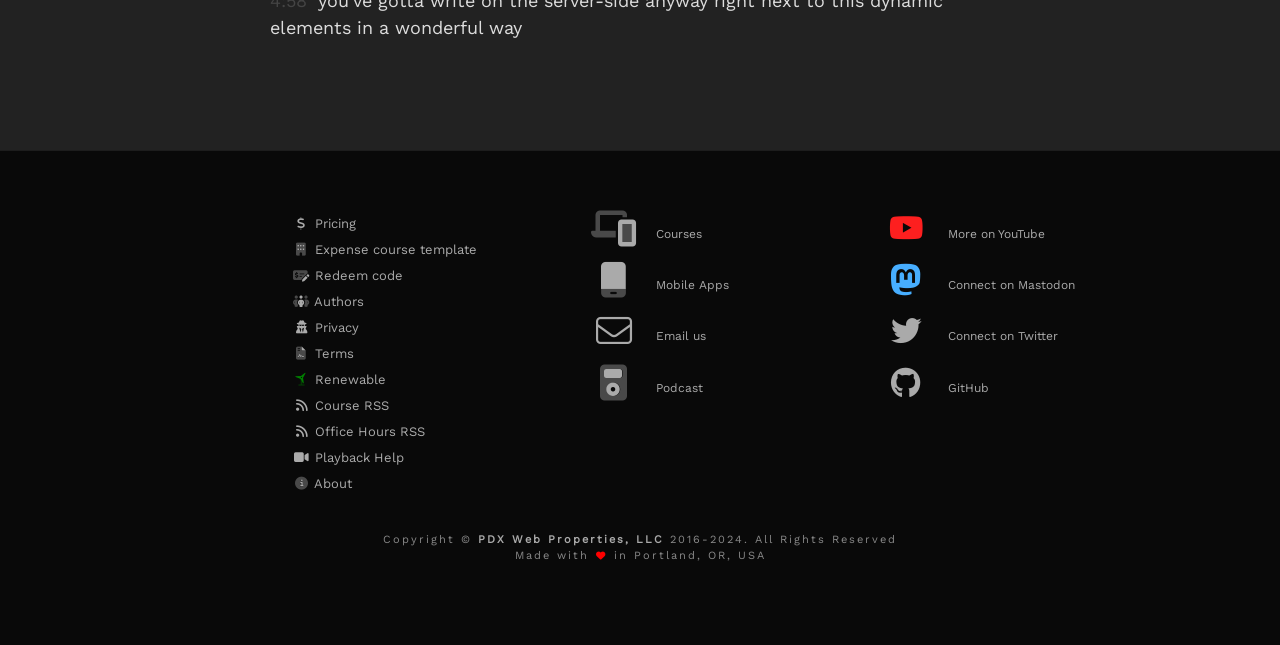Could you highlight the region that needs to be clicked to execute the instruction: "Explore expense course template"?

[0.228, 0.367, 0.392, 0.407]